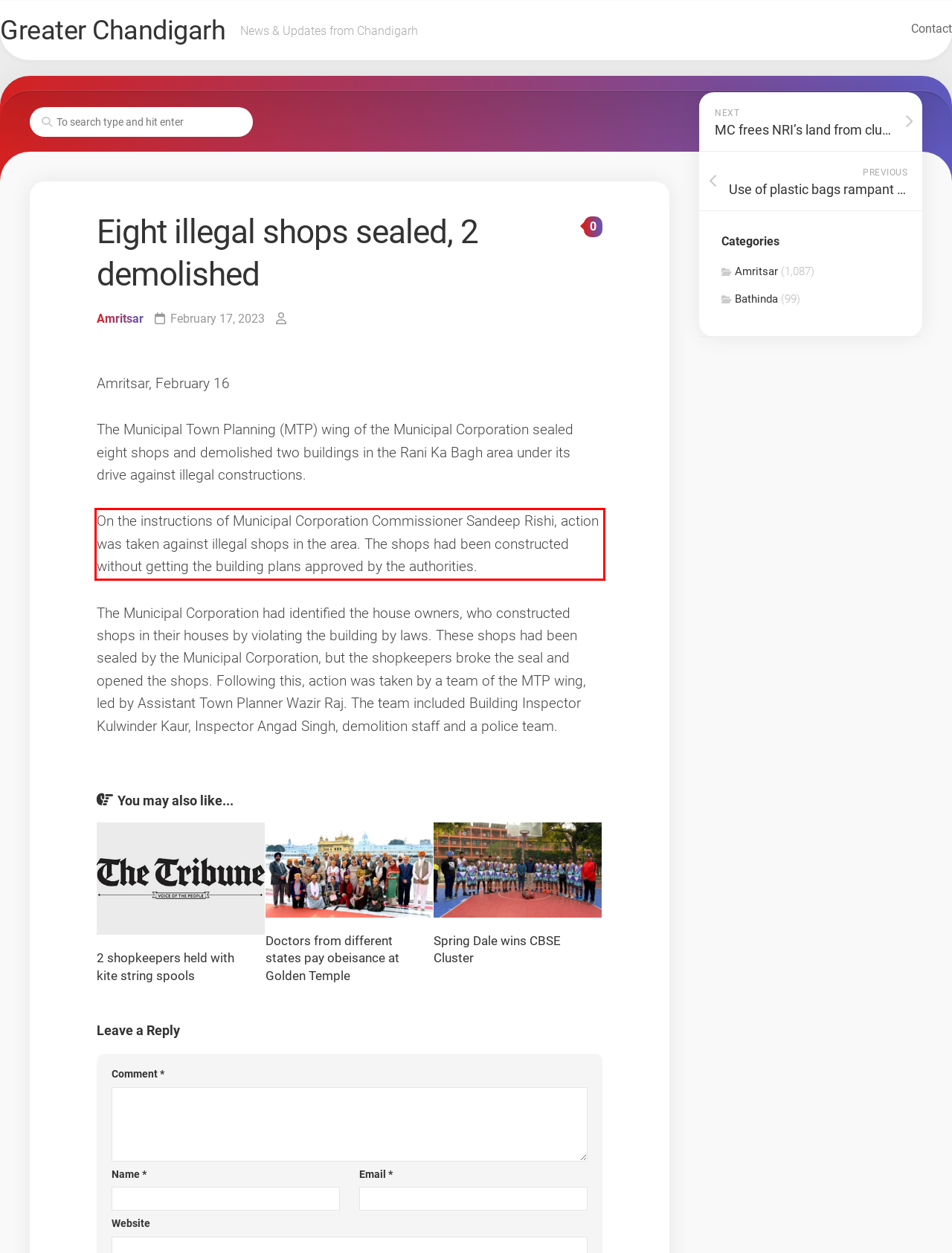Using the provided screenshot of a webpage, recognize the text inside the red rectangle bounding box by performing OCR.

On the instructions of Municipal Corporation Commissioner Sandeep Rishi, action was taken against illegal shops in the area. The shops had been constructed without getting the building plans approved by the authorities.